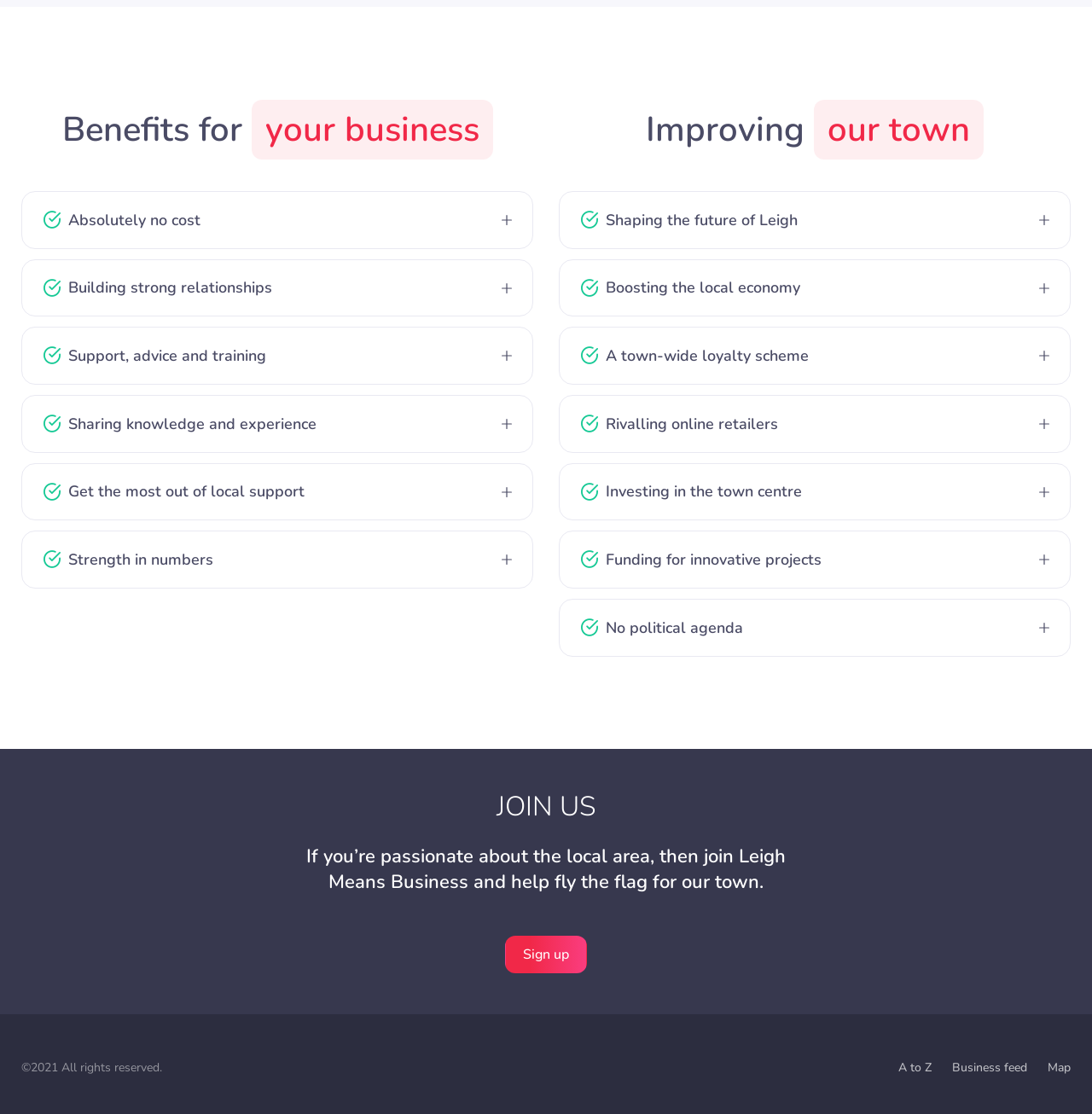Reply to the question with a brief word or phrase: What is the tone of the webpage?

Positive